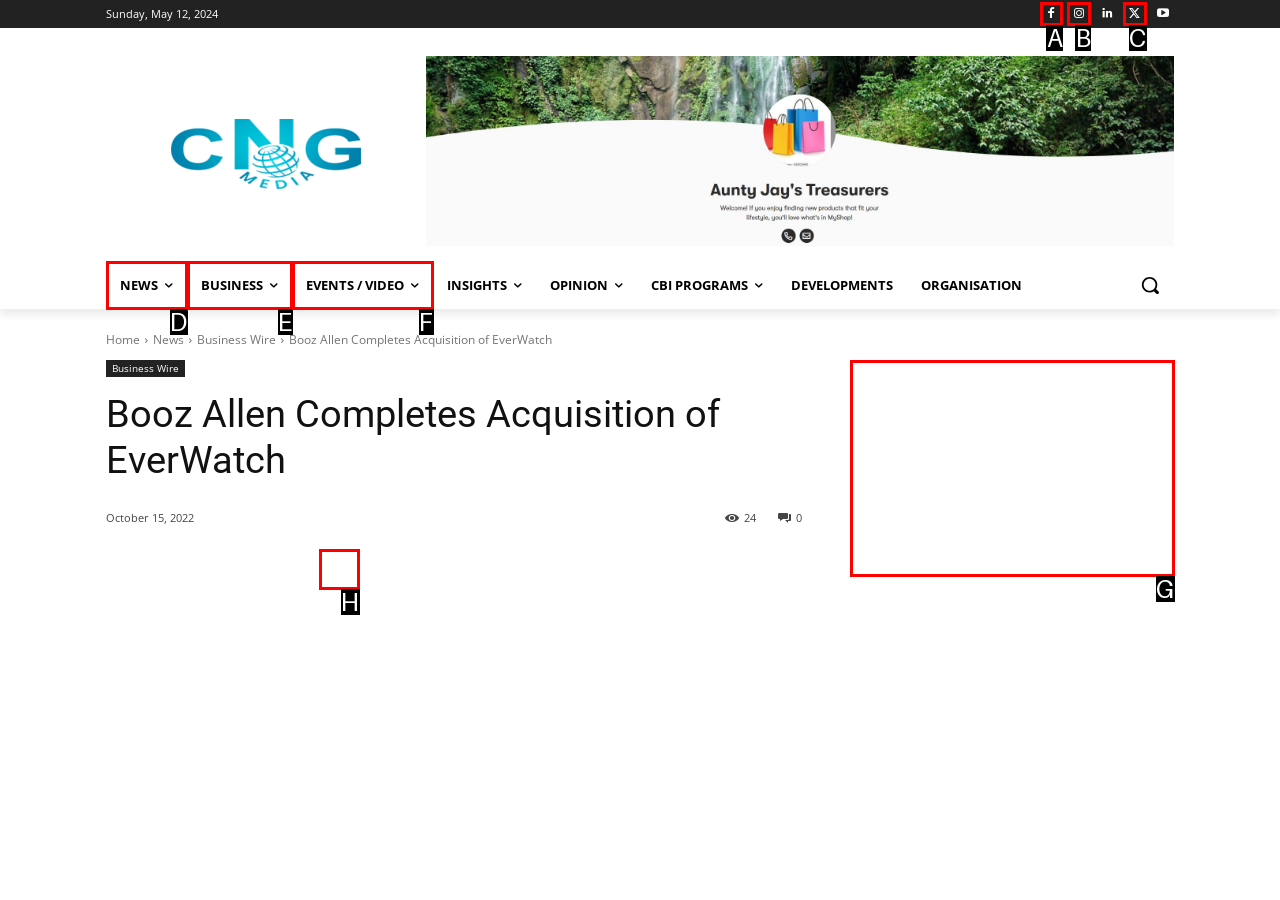Determine which HTML element best fits the description: Events / Video
Answer directly with the letter of the matching option from the available choices.

F